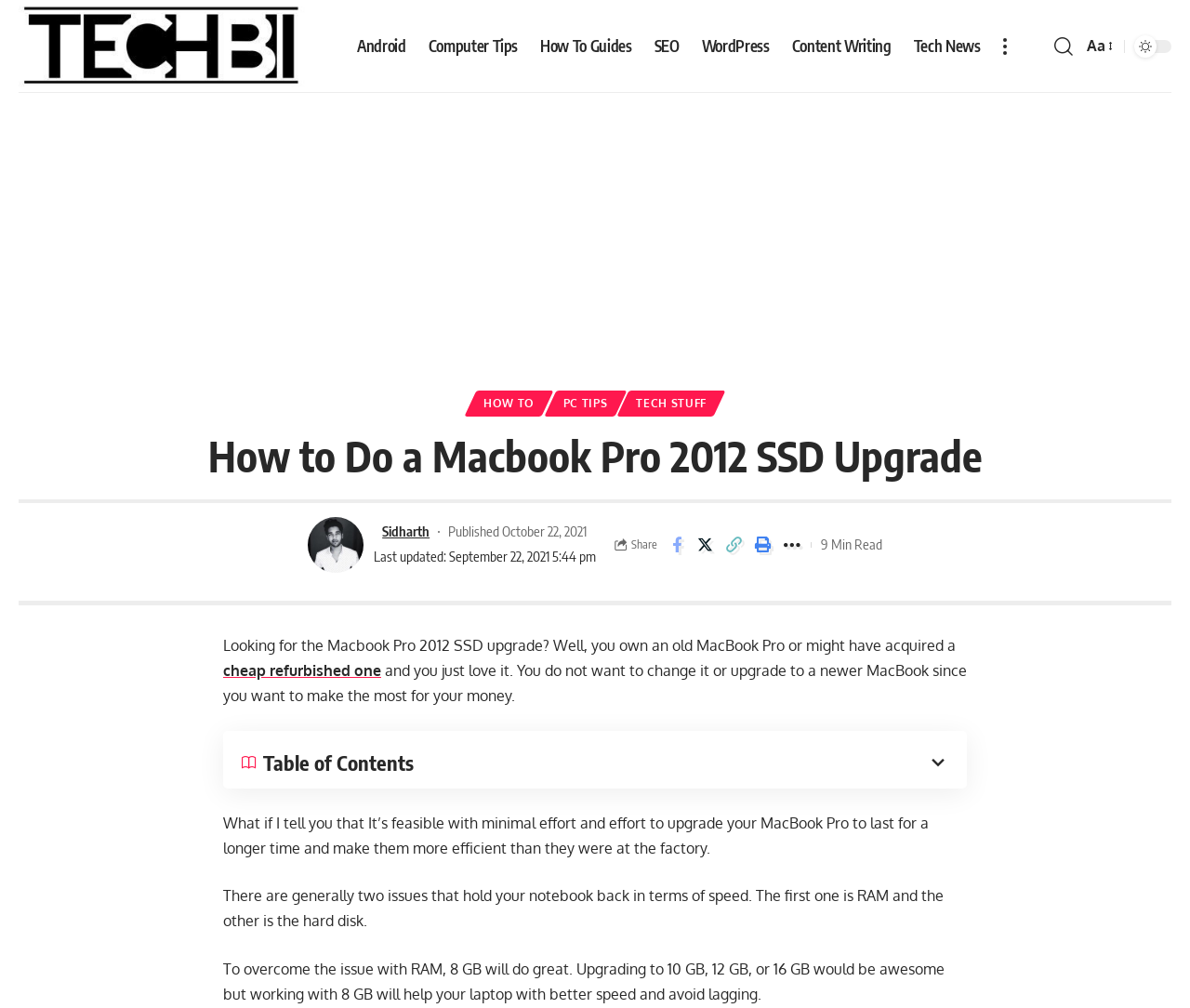Identify the bounding box of the UI element described as follows: "aria-label="Print"". Provide the coordinates as four float numbers in the range of 0 to 1 [left, top, right, bottom].

[0.63, 0.525, 0.652, 0.555]